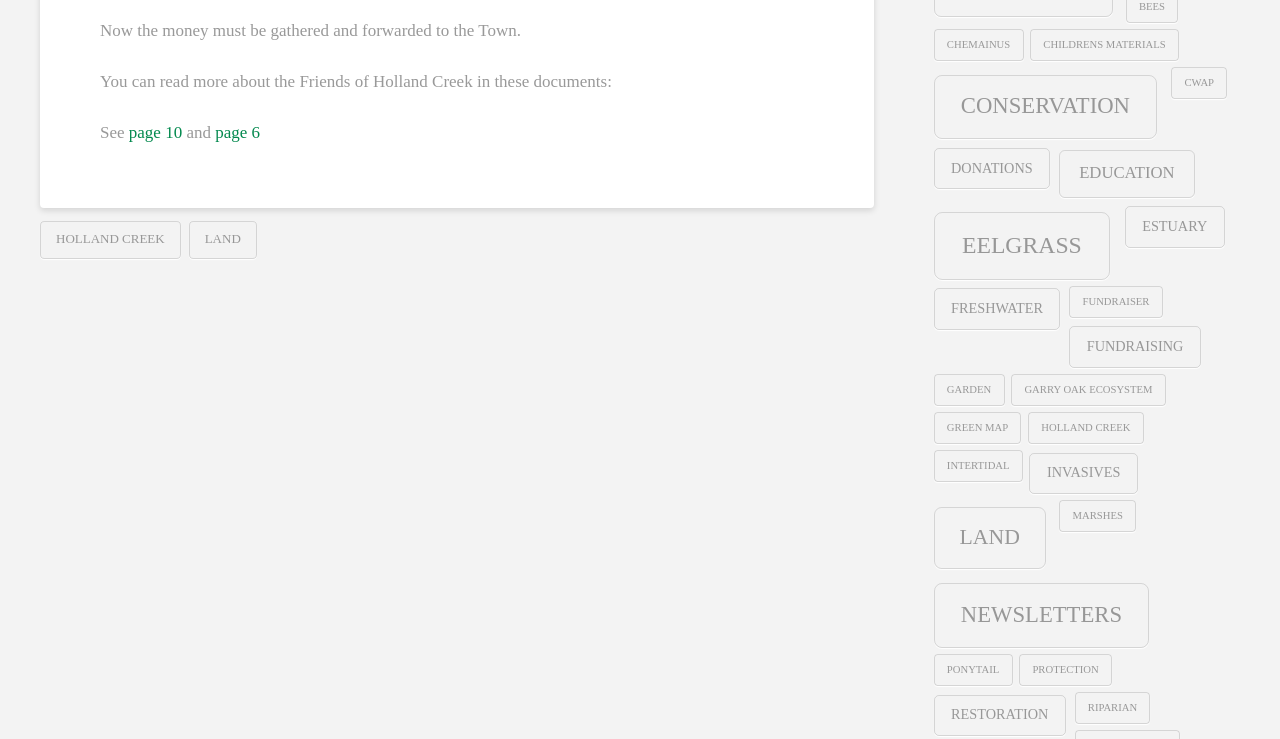What is the location mentioned in the link 'holland creek (1 item)'?
Answer the question with a single word or phrase, referring to the image.

Holland Creek